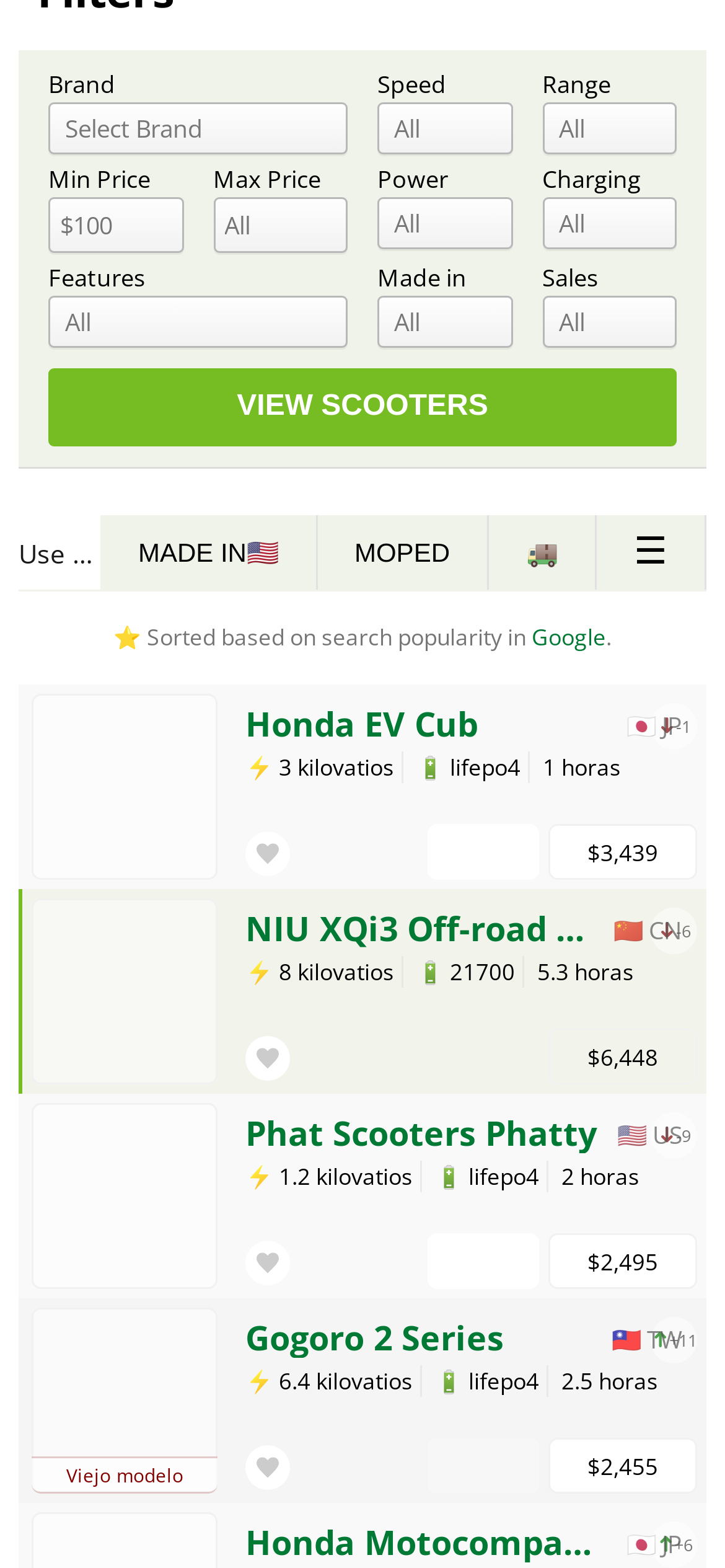Reply to the question with a single word or phrase:
How many products are displayed on this page?

4